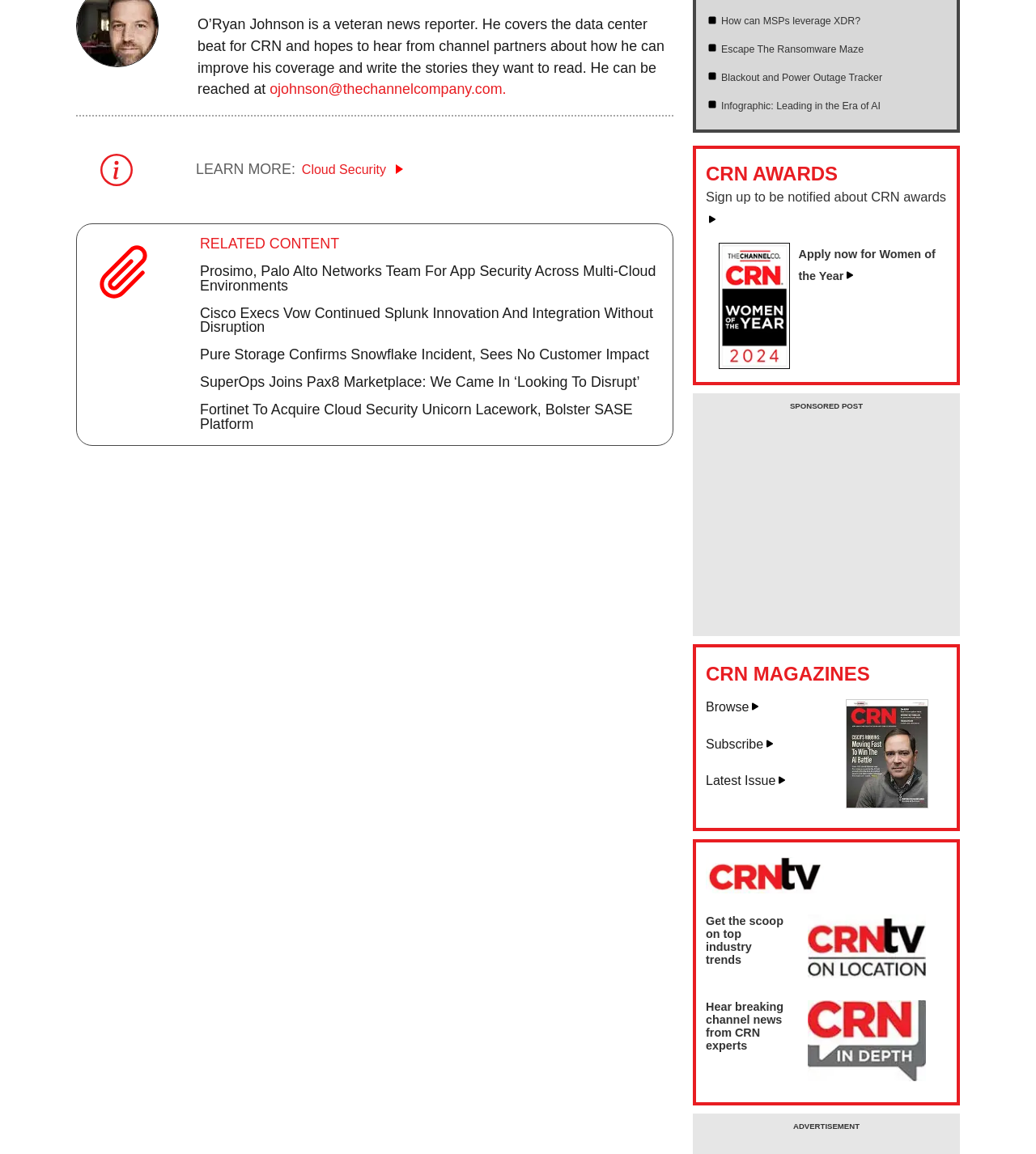Using details from the image, please answer the following question comprehensively:
What is the name of the company mentioned in the article?

The company mentioned in the article is VMware, which is mentioned in the StaticText element with ID 288, describing the specific enhancement made to the automation manager.